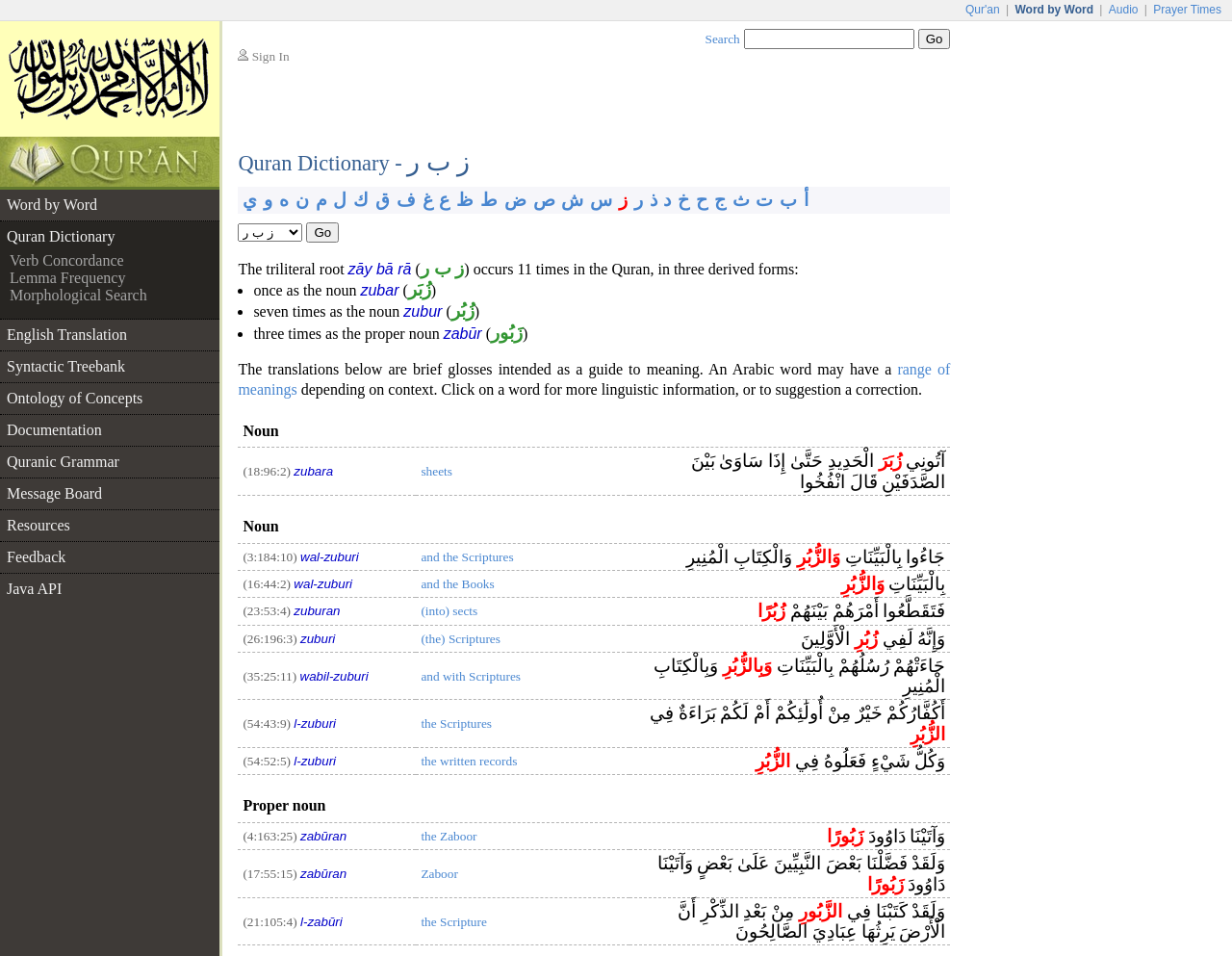Please specify the bounding box coordinates of the clickable section necessary to execute the following command: "search for something".

None